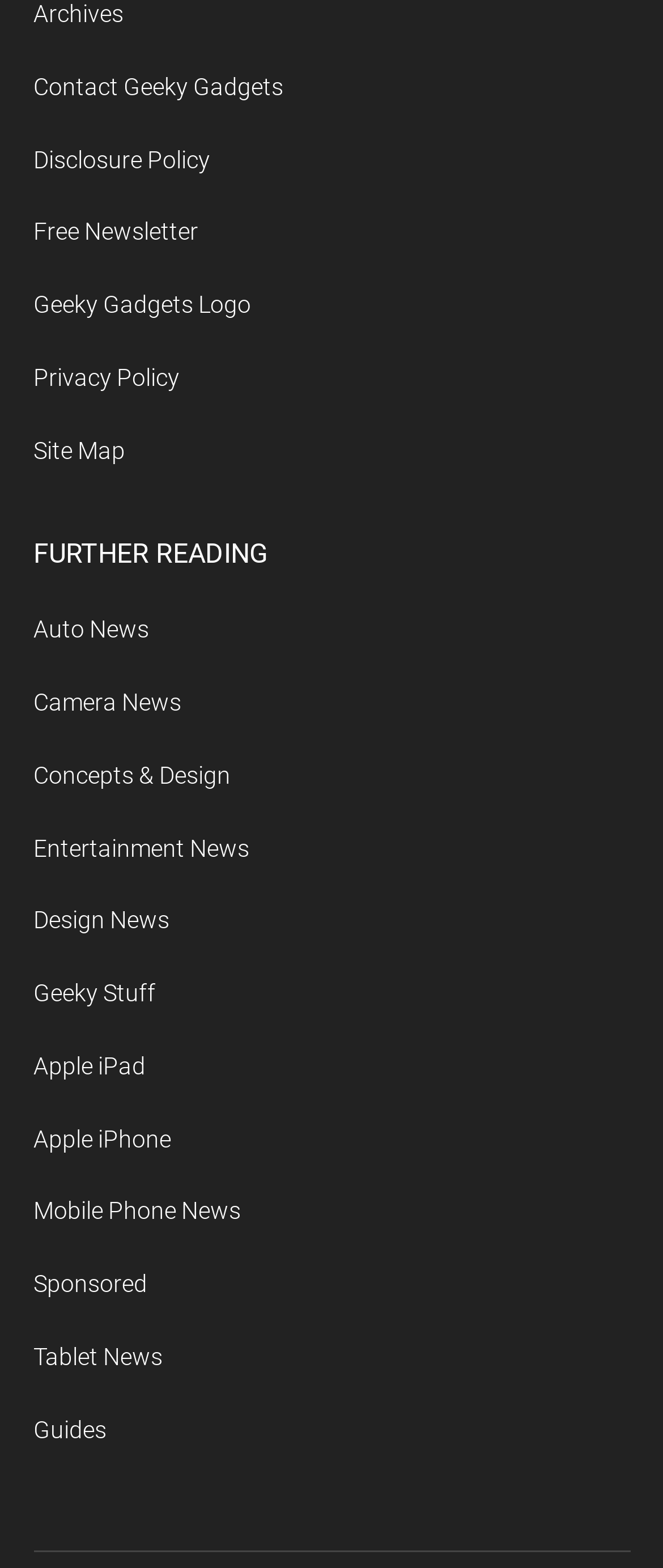What is the first link on the webpage?
Please provide a single word or phrase answer based on the image.

Archives